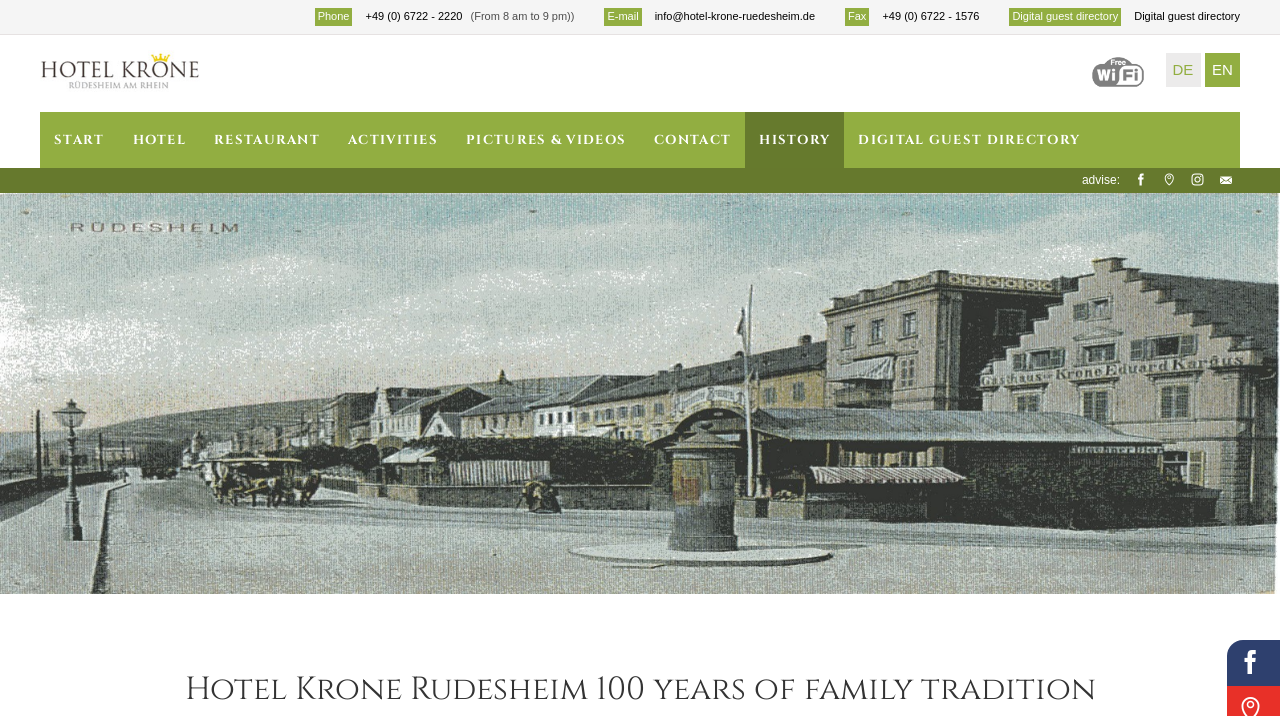Determine the bounding box coordinates of the section to be clicked to follow the instruction: "Go to the hotel's homepage". The coordinates should be given as four float numbers between 0 and 1, formatted as [left, top, right, bottom].

[0.031, 0.12, 0.156, 0.143]